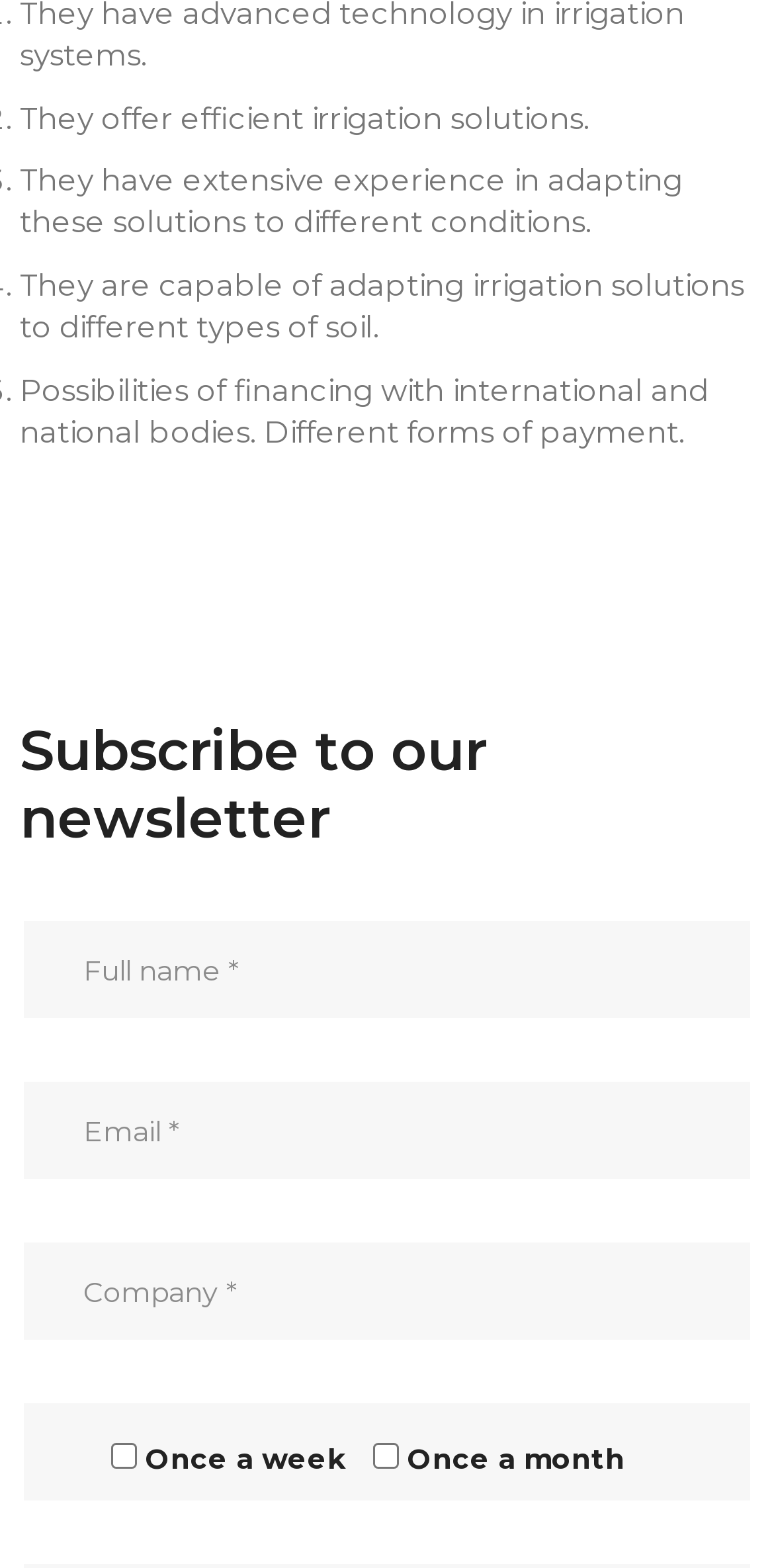Identify the bounding box for the described UI element. Provide the coordinates in (top-left x, top-left y, bottom-right x, bottom-right y) format with values ranging from 0 to 1: aria-label="Print" title="Print"

None